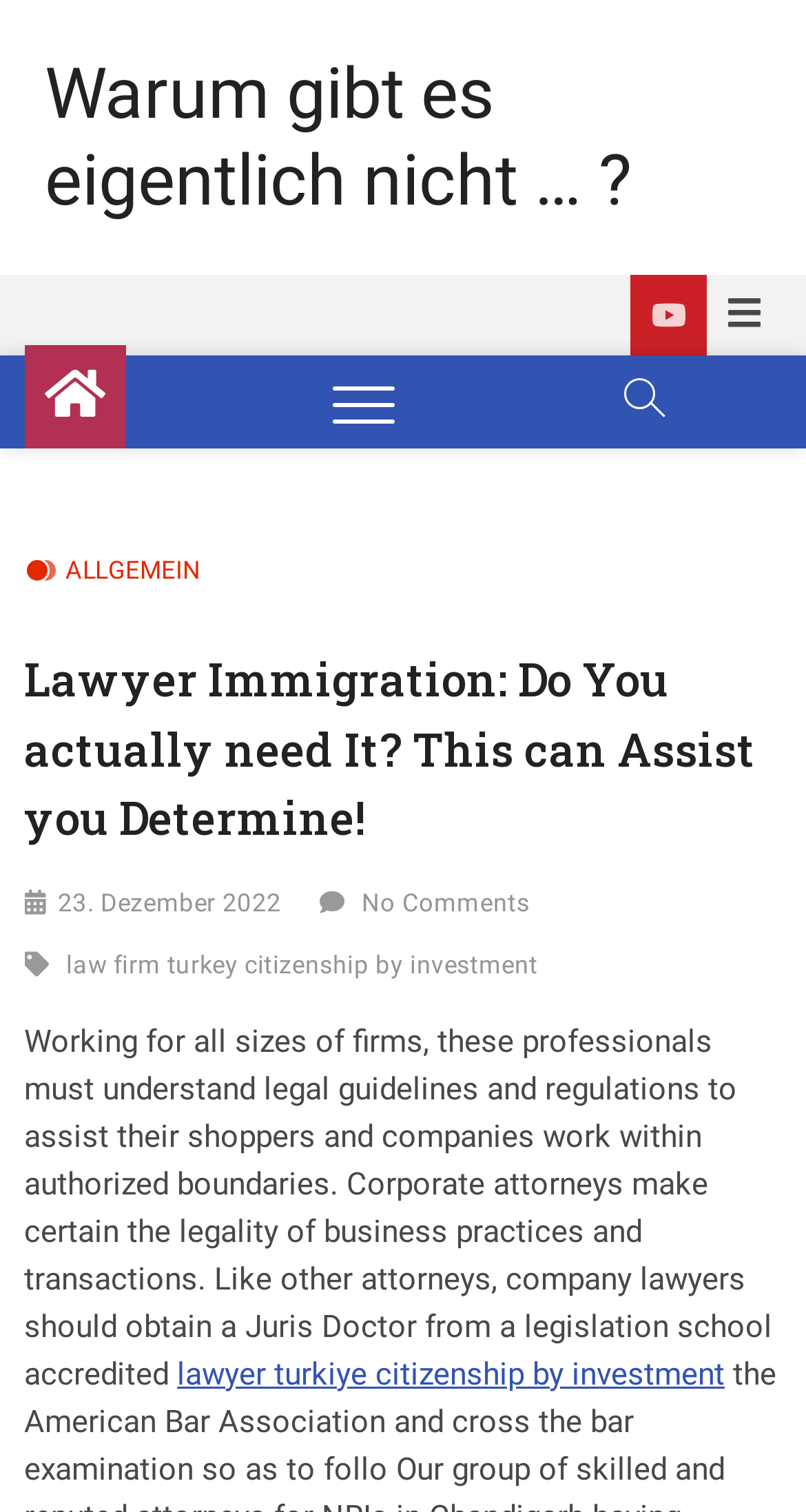What is the topic of the article?
Please answer the question with a detailed and comprehensive explanation.

Based on the heading 'Lawyer Immigration: Do You actually need It? This can Assist you Determine!' and the content of the article, it is clear that the topic of the article is lawyer immigration.